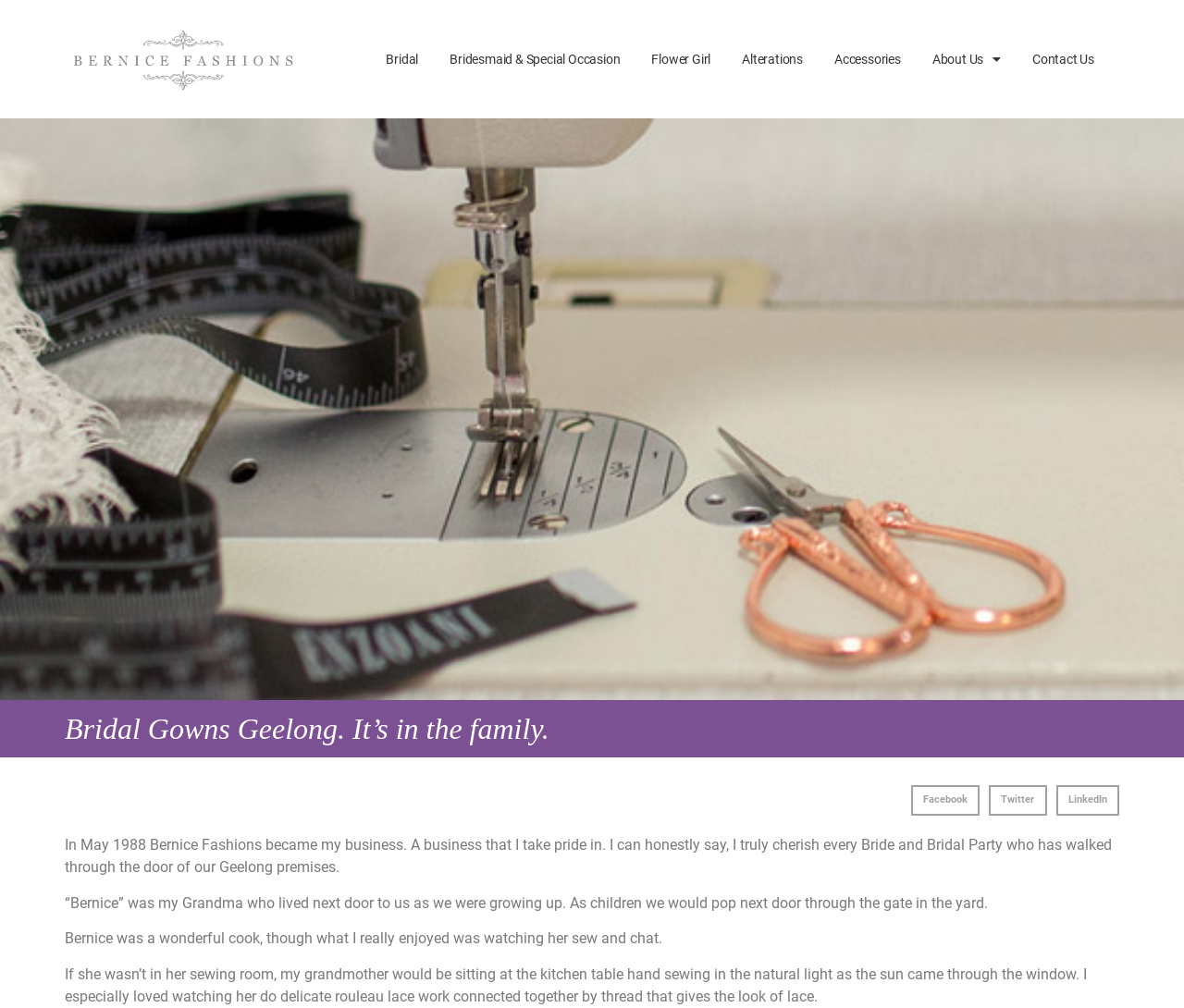Highlight the bounding box of the UI element that corresponds to this description: "Contact Us".

[0.859, 0.037, 0.938, 0.08]